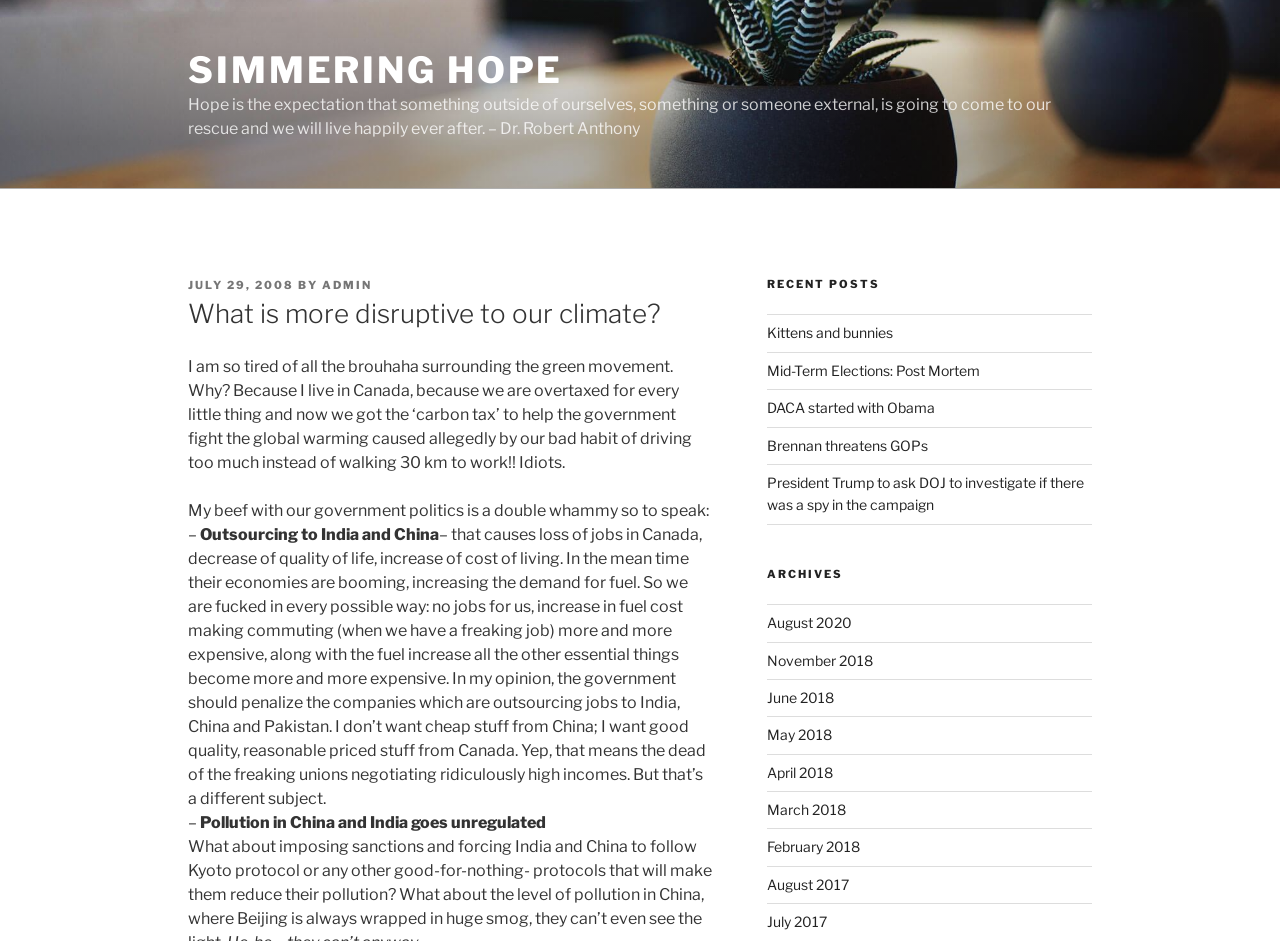Utilize the details in the image to thoroughly answer the following question: How many archive links are there?

The number of archive links can be determined by counting the link elements under the heading 'ARCHIVES', which are 'August 2020', 'November 2018', 'June 2018', 'May 2018', 'April 2018', 'March 2018', 'February 2018', and 'August 2017', totaling 8 archive links.